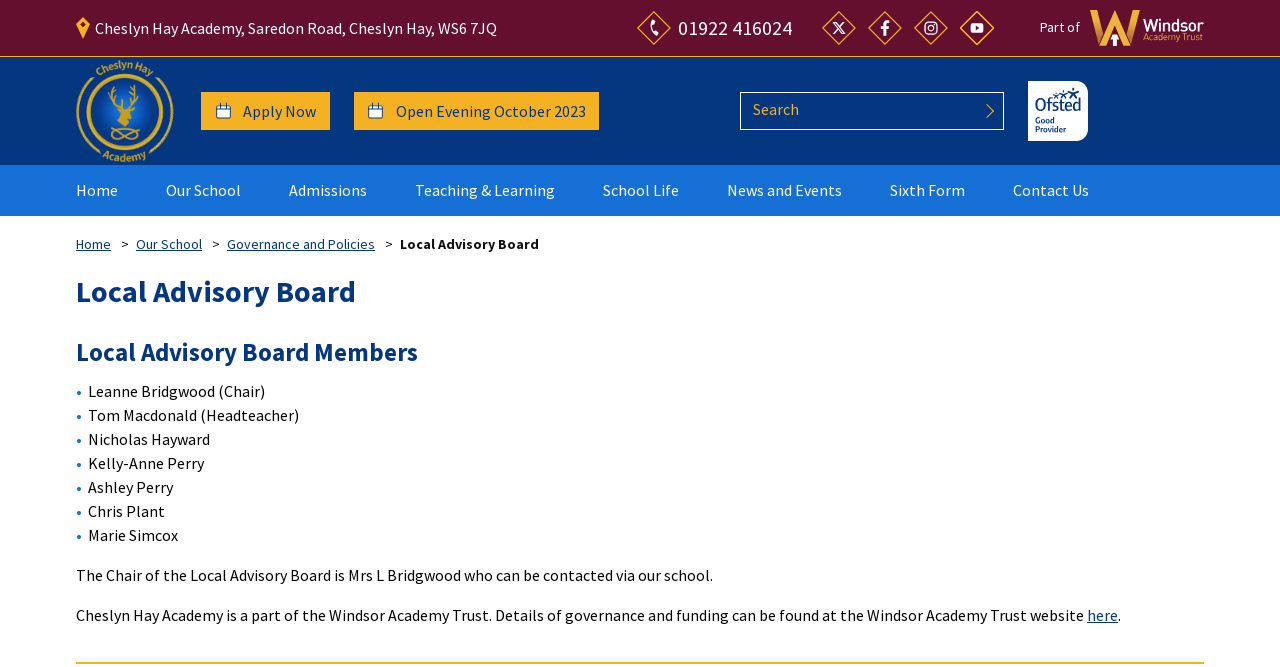How many members are listed on the Local Advisory Board?
Please provide a detailed and thorough answer to the question.

I counted the number of members listed under the 'Local Advisory Board Members' heading, and there are 7 names: Leanne Bridgwood, Tom Macdonald, Nicholas Hayward, Kelly-Anne Perry, Ashley Perry, Chris Plant, and Marie Simcox.